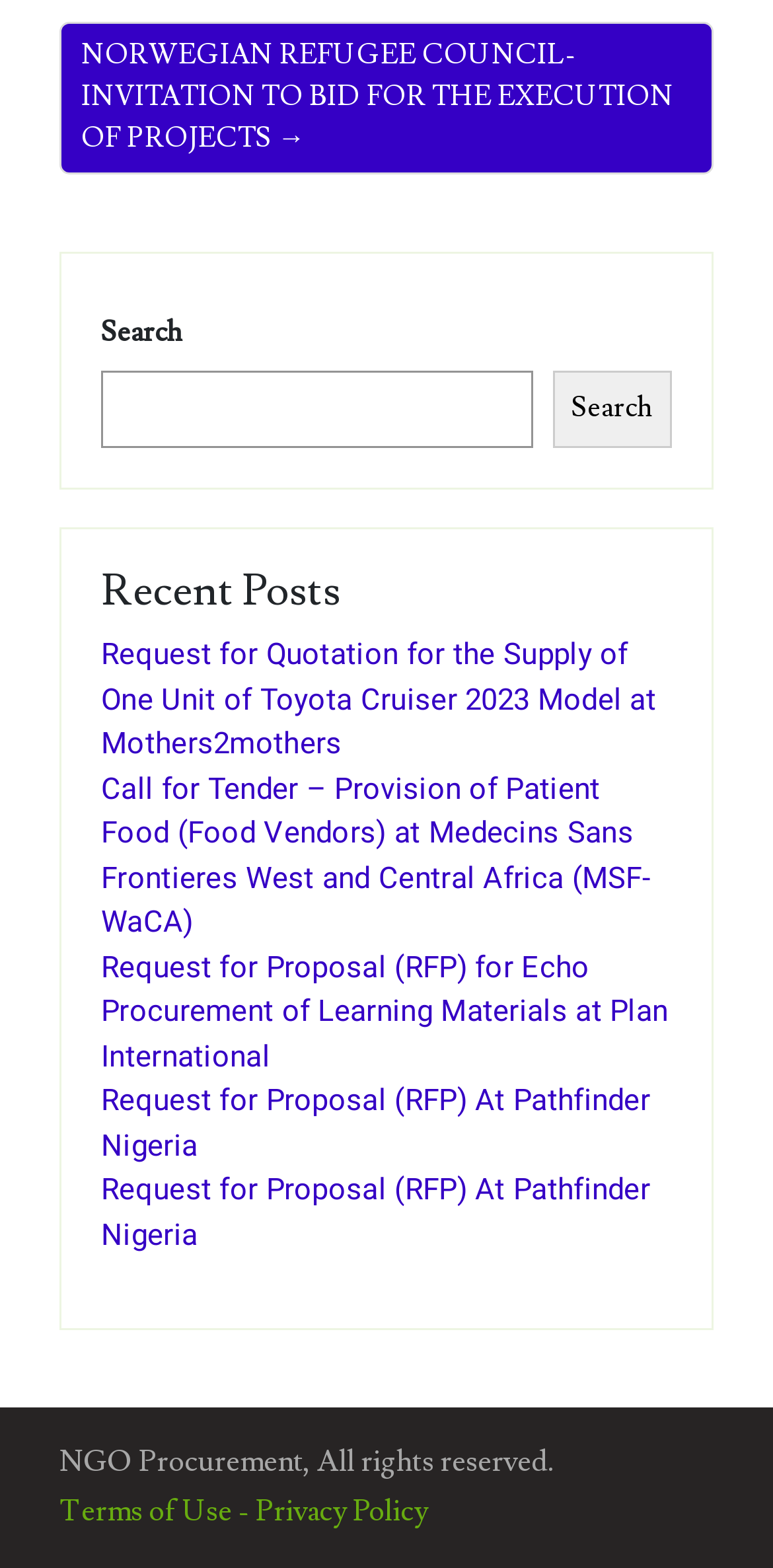Please locate the bounding box coordinates of the element that should be clicked to achieve the given instruction: "Check the terms of use and privacy policy".

[0.077, 0.952, 0.554, 0.976]